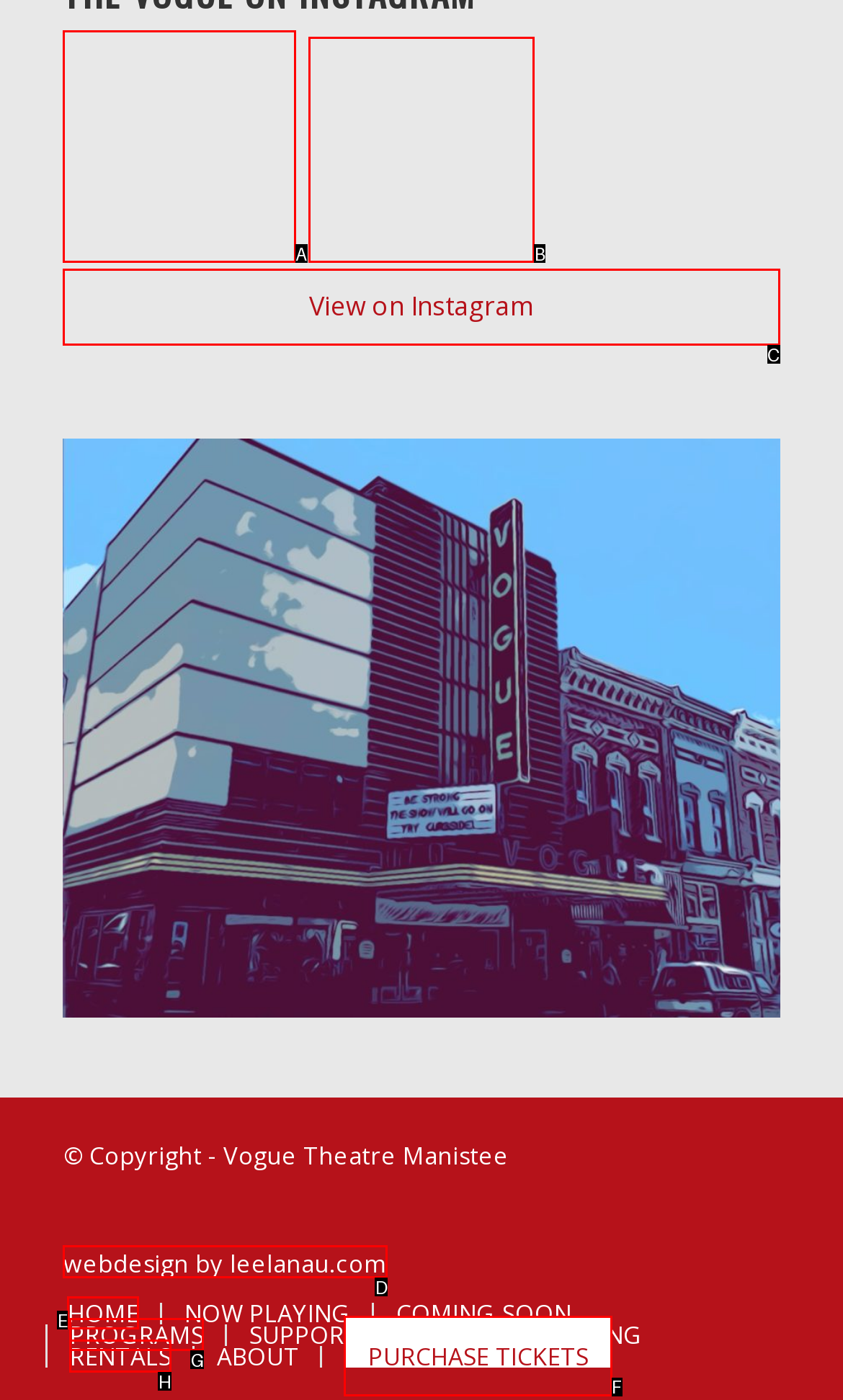To achieve the task: Purchase tickets, which HTML element do you need to click?
Respond with the letter of the correct option from the given choices.

F